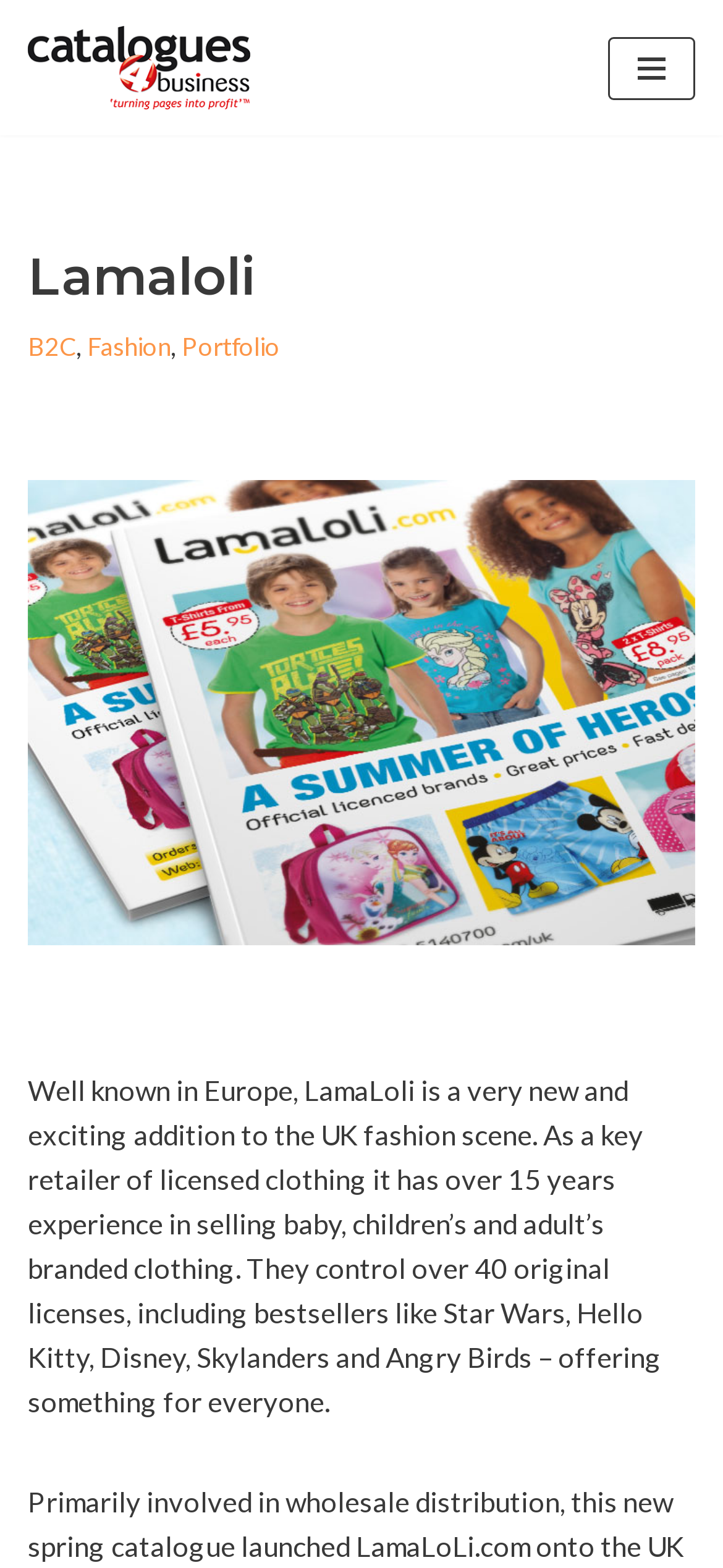Respond with a single word or phrase to the following question:
What type of business is LamaLoli?

Fashion retailer